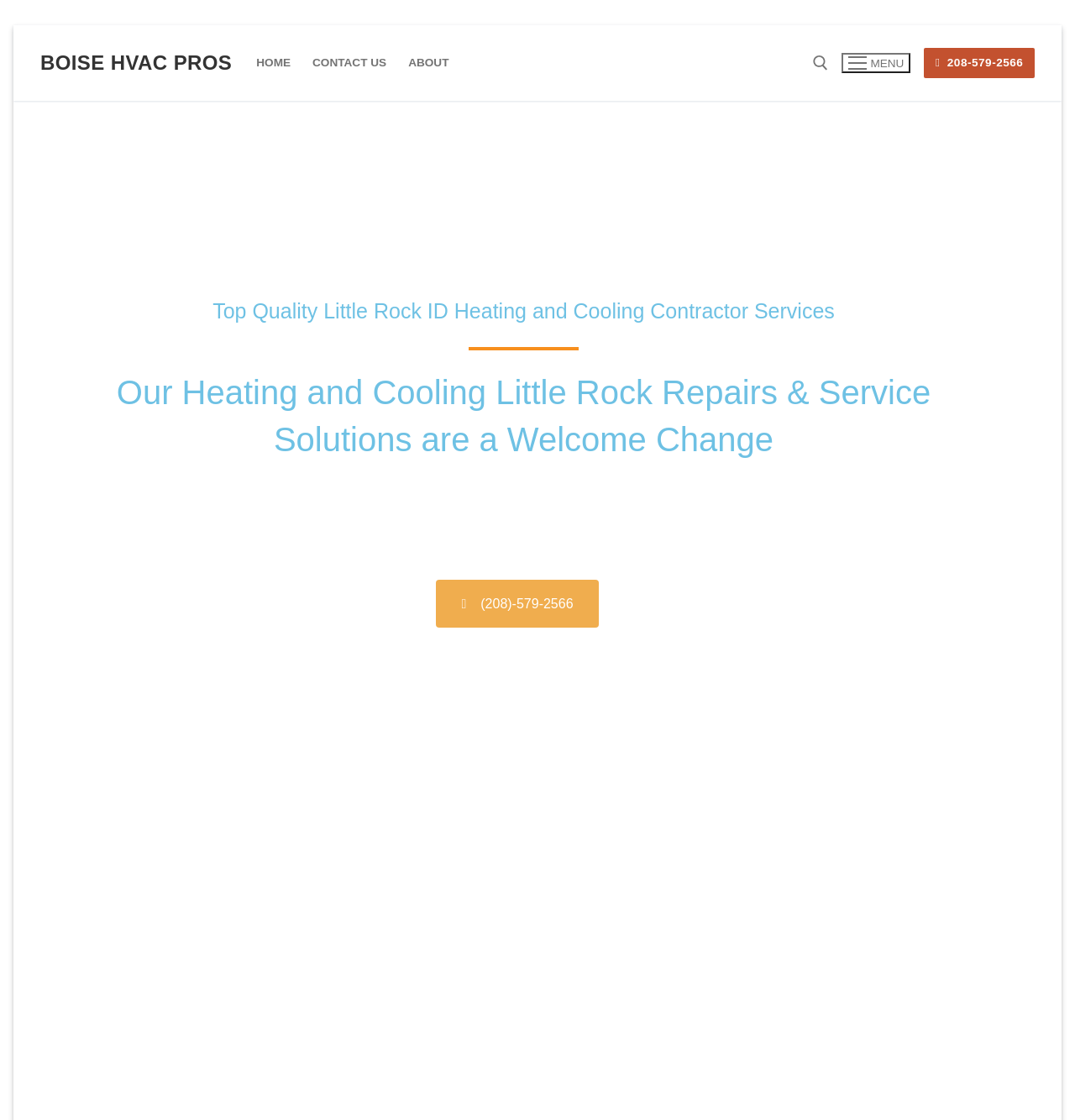Determine the bounding box coordinates of the clickable region to execute the instruction: "Learn more about the heating and cooling services". The coordinates should be four float numbers between 0 and 1, denoted as [left, top, right, bottom].

[0.198, 0.267, 0.776, 0.288]